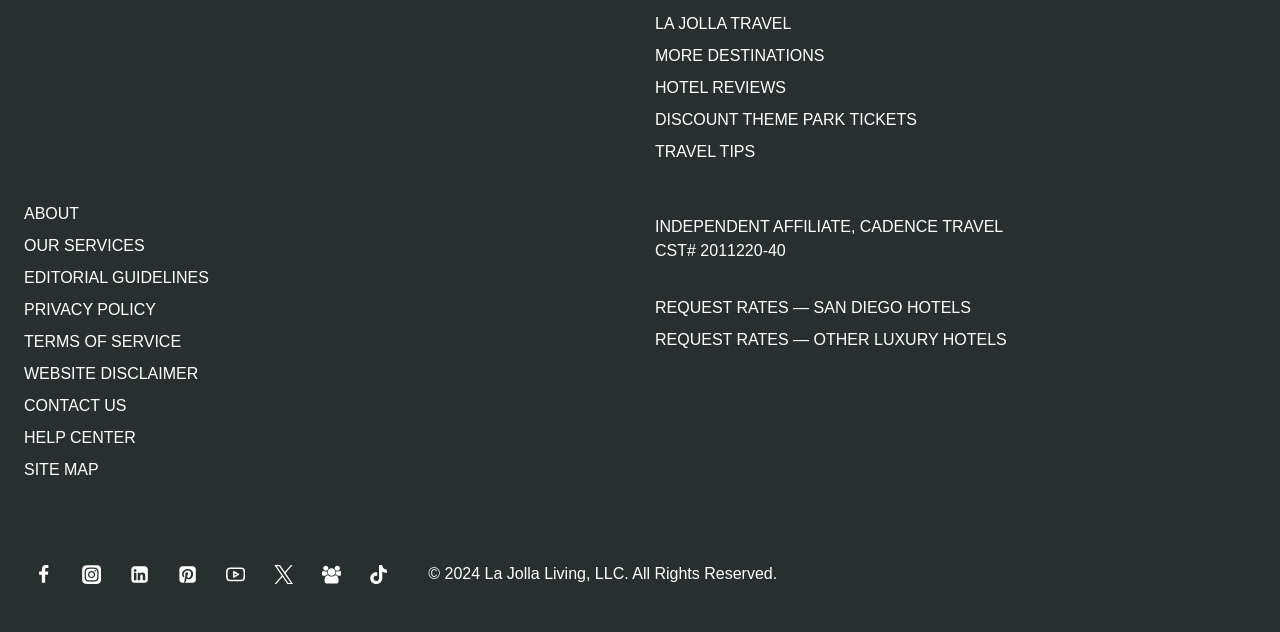Find the bounding box coordinates of the area to click in order to follow the instruction: "Check DISCOUNT THEME PARK TICKETS".

[0.512, 0.165, 0.981, 0.216]